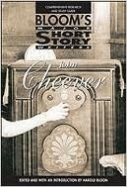Provide a thorough description of the image.

The image features the cover of "John Cheever (Bloom's Major Short Story Writers)," a literary analysis edited by Harold Bloom. The cover presents an artistic depiction of a vintage-style cabinet, enhancing the theme of storytelling through its classic aesthetic. The title of the book, prominently displayed at the top, highlights its focus on the works of acclaimed author John Cheever, known for his significant contributions to American literature. The design reflects a refined, scholarly approach, inviting readers into the exploration of Cheever's stories and their impact on literary tradition.